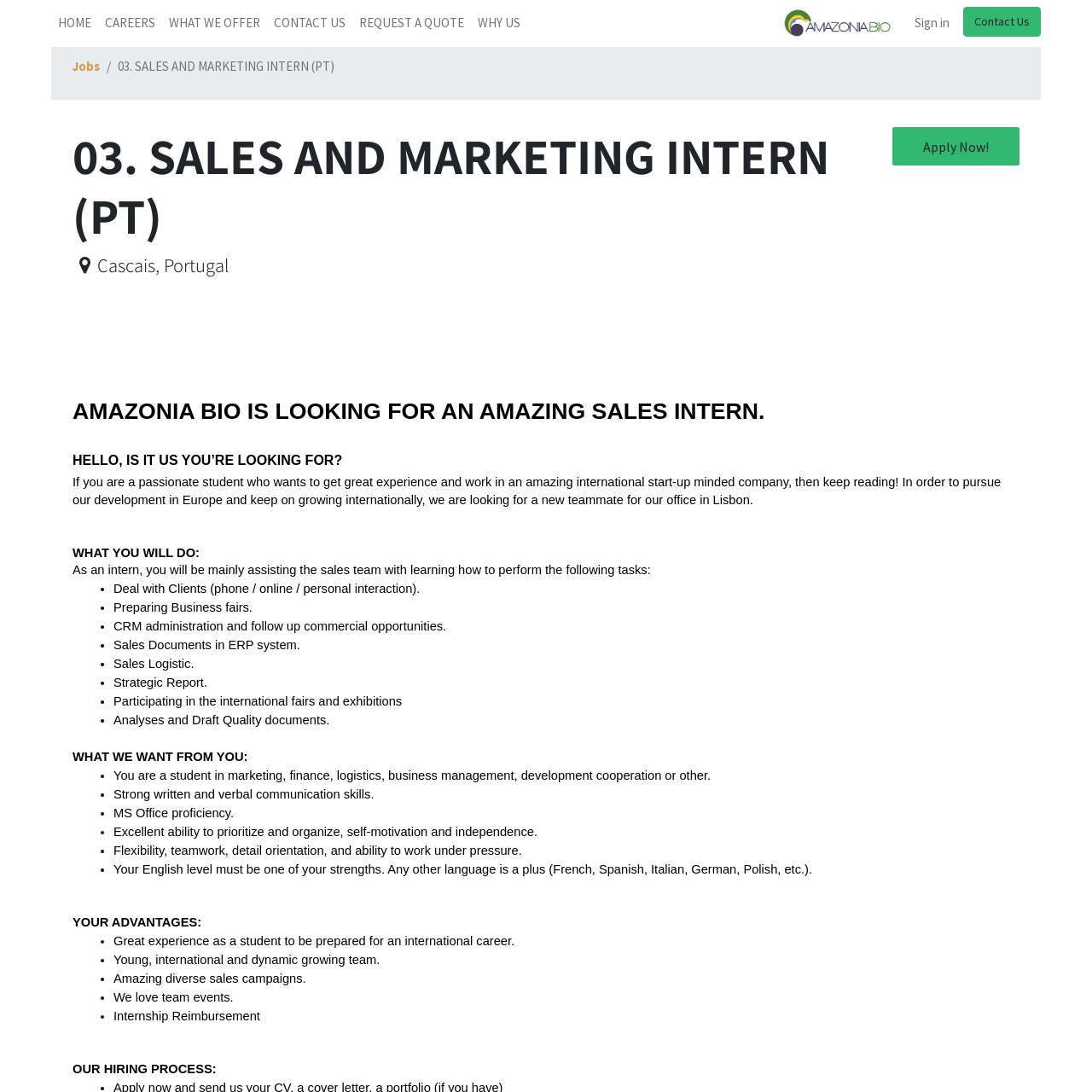Can you show the bounding box coordinates of the region to click on to complete the task described in the instruction: "Click the 'Apply Now!' button"?

[0.817, 0.116, 0.934, 0.152]